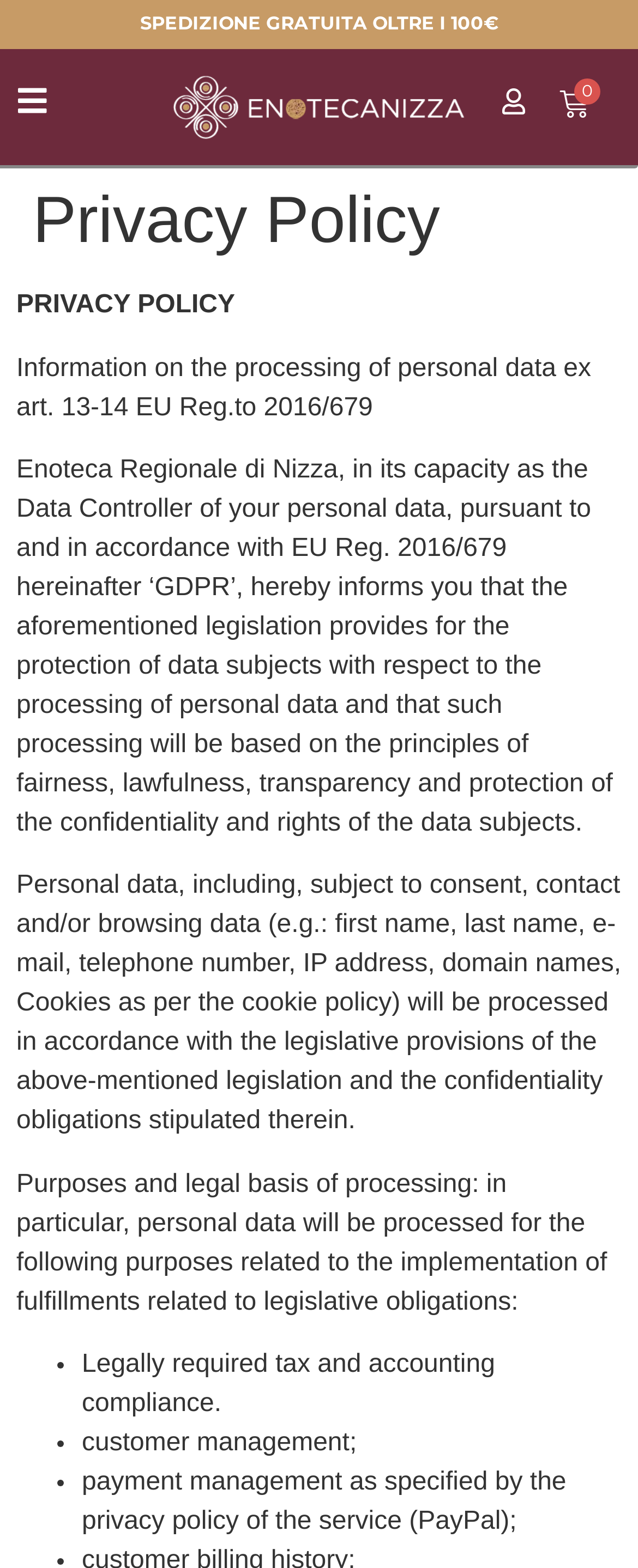Articulate a detailed summary of the webpage's content and design.

This webpage is about the Privacy Policy of Enotecanizza. At the top, there is a prominent text "SPEDIZIONE GRATUITA OLTRE I 100€" (Free shipping over 100€) taking up most of the width. Below it, there are three links aligned horizontally, with the first one on the left, the second one in the middle, and the third one on the right. 

On the top right corner, there is a cart icon with the text "0 Cart" next to it. Below the cart icon, there is a header section with the title "Privacy Policy" in a larger font size. 

Under the header, there are several paragraphs of text explaining the privacy policy. The first paragraph is "PRIVACY POLICY" in a slightly larger font size, followed by a brief description of the policy. The subsequent paragraphs provide more detailed information about the processing of personal data, including the types of data collected, the purposes of processing, and the legal basis for processing. 

The text is organized in a clear and structured manner, with the use of list markers (•) to highlight specific points, such as legally required tax and accounting compliance, customer management, and payment management. Overall, the webpage is focused on providing detailed information about Enotecanizza's privacy policy.